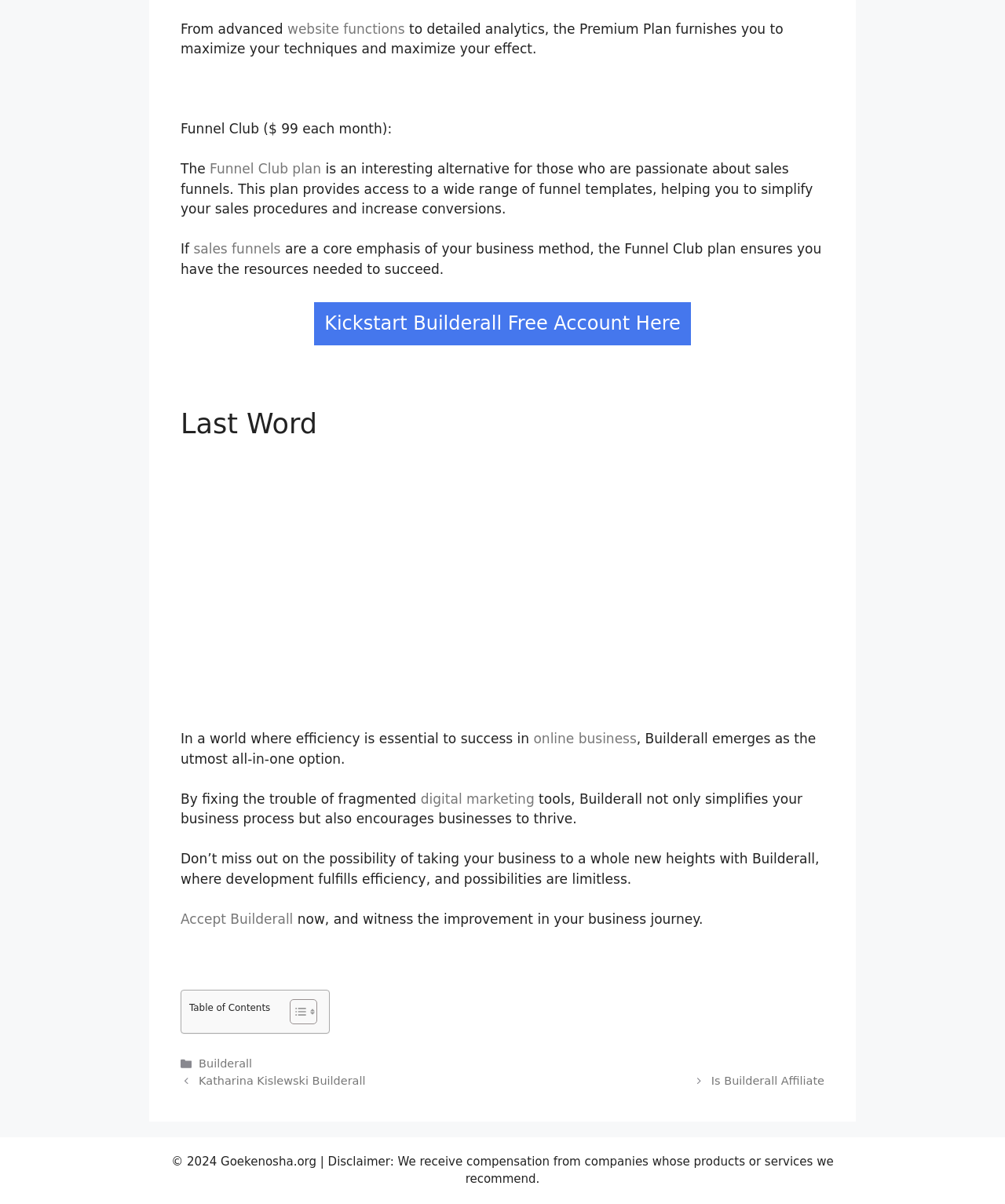What is the topic of the webpage?
We need a detailed and exhaustive answer to the question. Please elaborate.

By analyzing the webpage content, I found that the topic of the webpage is Builderall, which is an all-in-one solution for digital marketing and sales funnels.